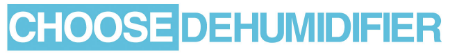Answer the question using only one word or a concise phrase: What is the purpose of the image?

Guide users